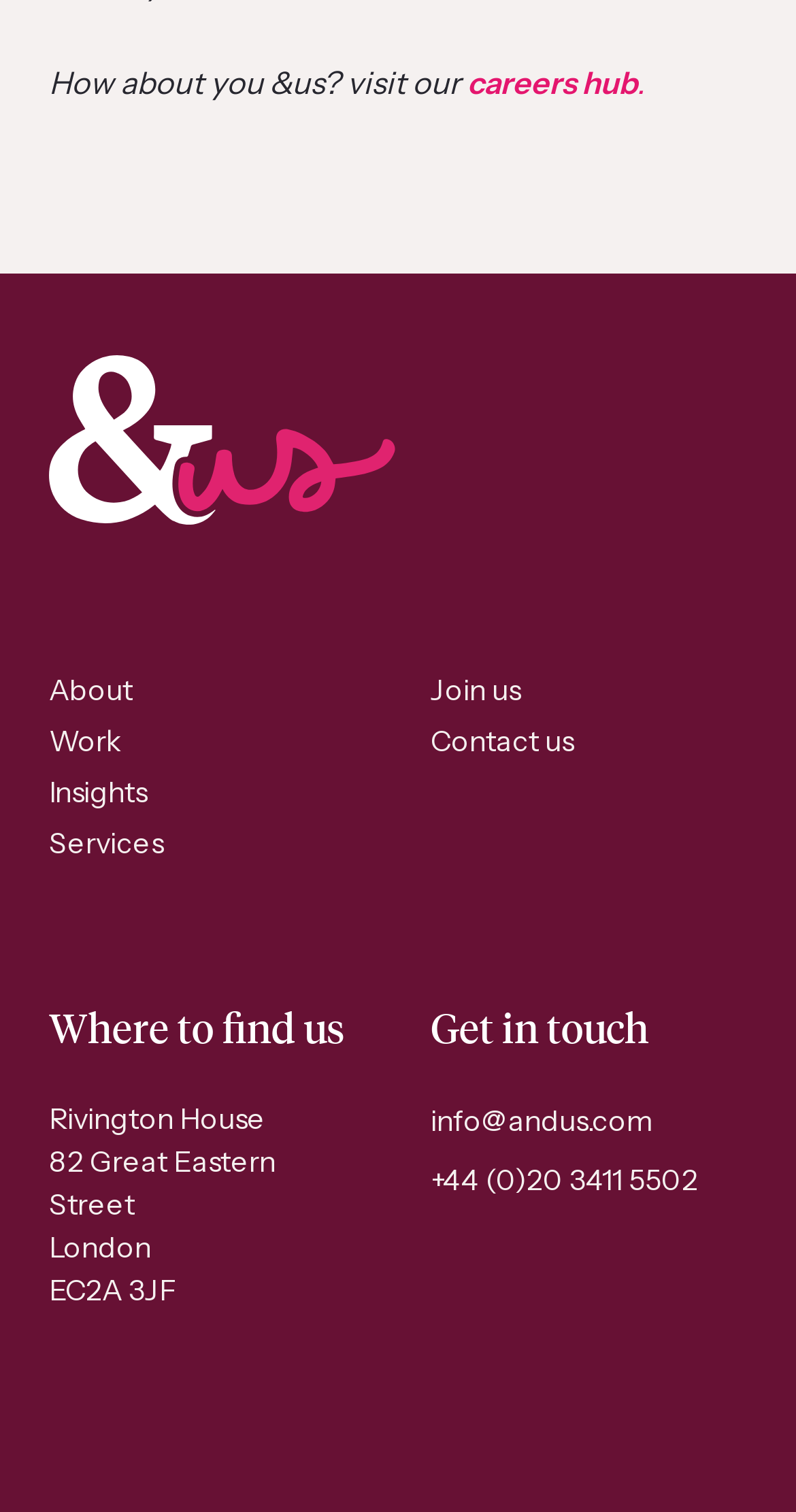Specify the bounding box coordinates of the area that needs to be clicked to achieve the following instruction: "go to About page".

[0.062, 0.442, 0.167, 0.471]